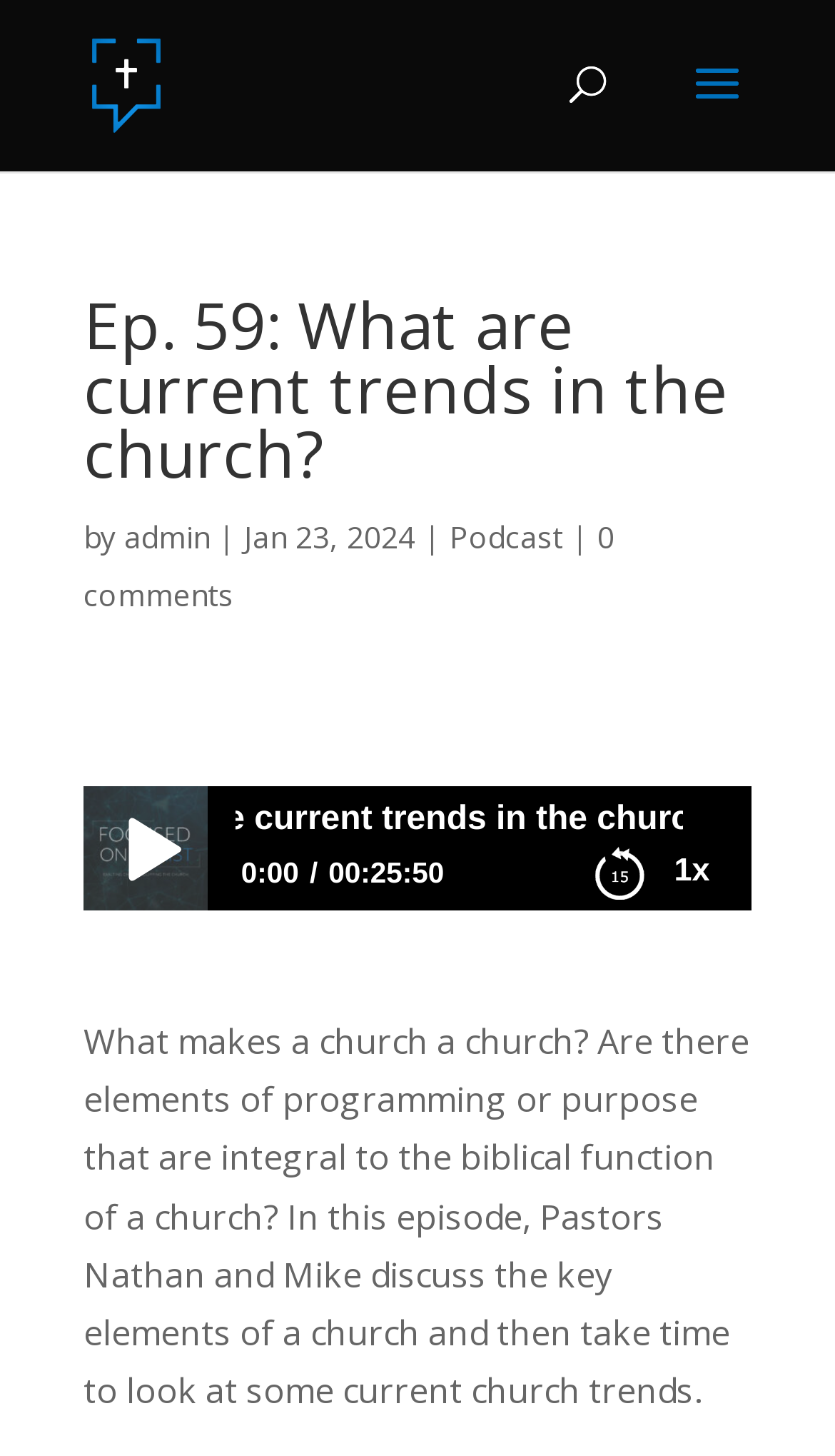Can you find the bounding box coordinates for the UI element given this description: "alt="Focused on Christ""? Provide the coordinates as four float numbers between 0 and 1: [left, top, right, bottom].

[0.11, 0.04, 0.193, 0.073]